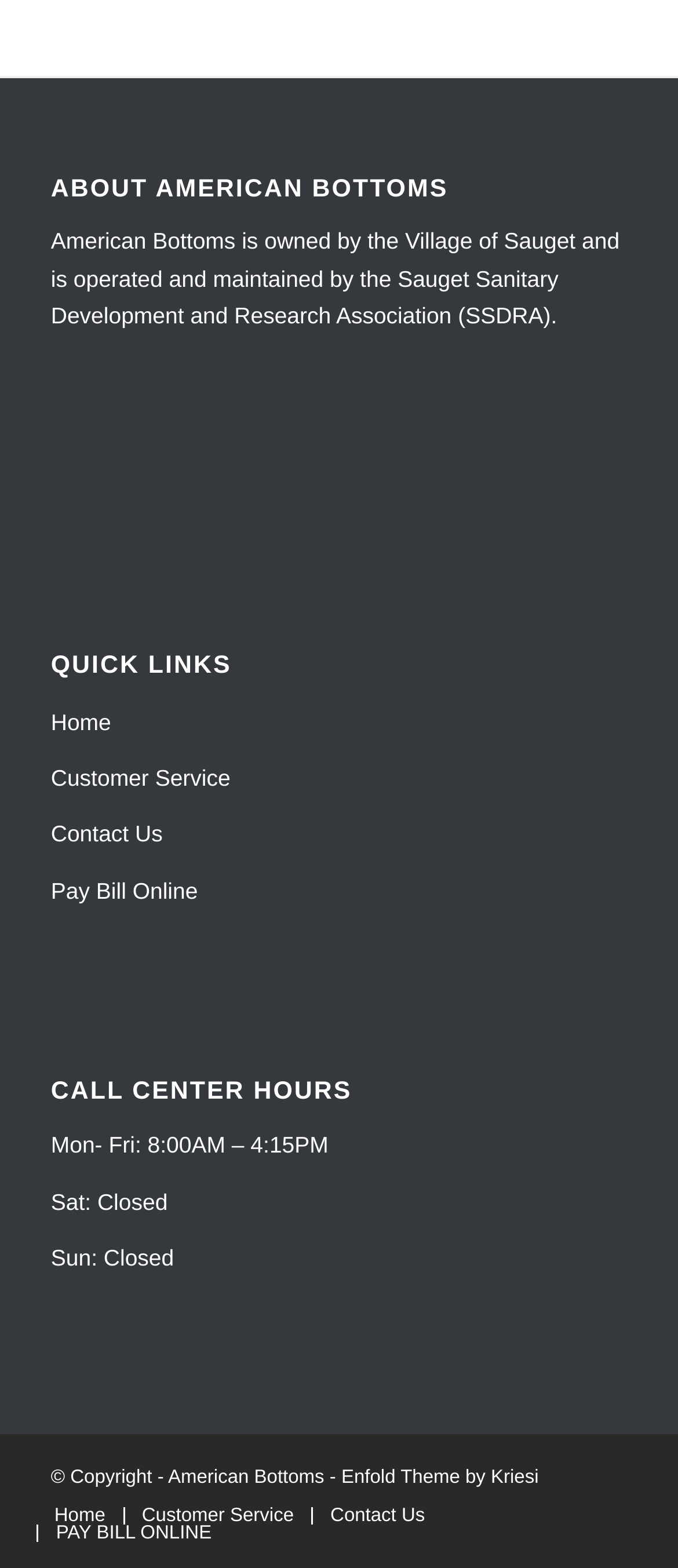What are the hours of operation for the call center on Mondays?
Using the details from the image, give an elaborate explanation to answer the question.

The answer can be found in the StaticText element with the text 'Mon- Fri: 8:00AM – 4:15PM' which is a child of the Root Element and is located below the 'CALL CENTER HOURS' heading.